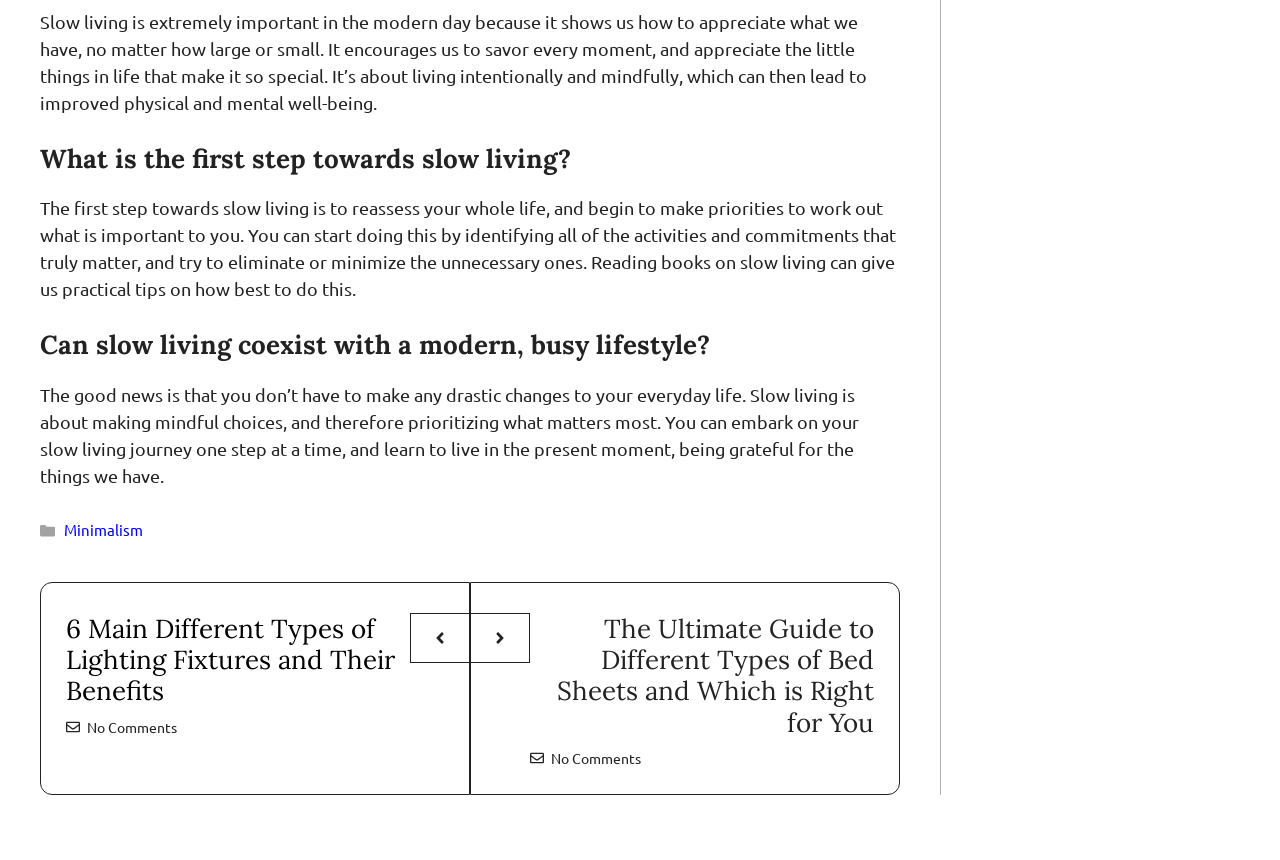Locate the bounding box of the UI element described in the following text: "Minimalism".

[0.05, 0.605, 0.112, 0.627]